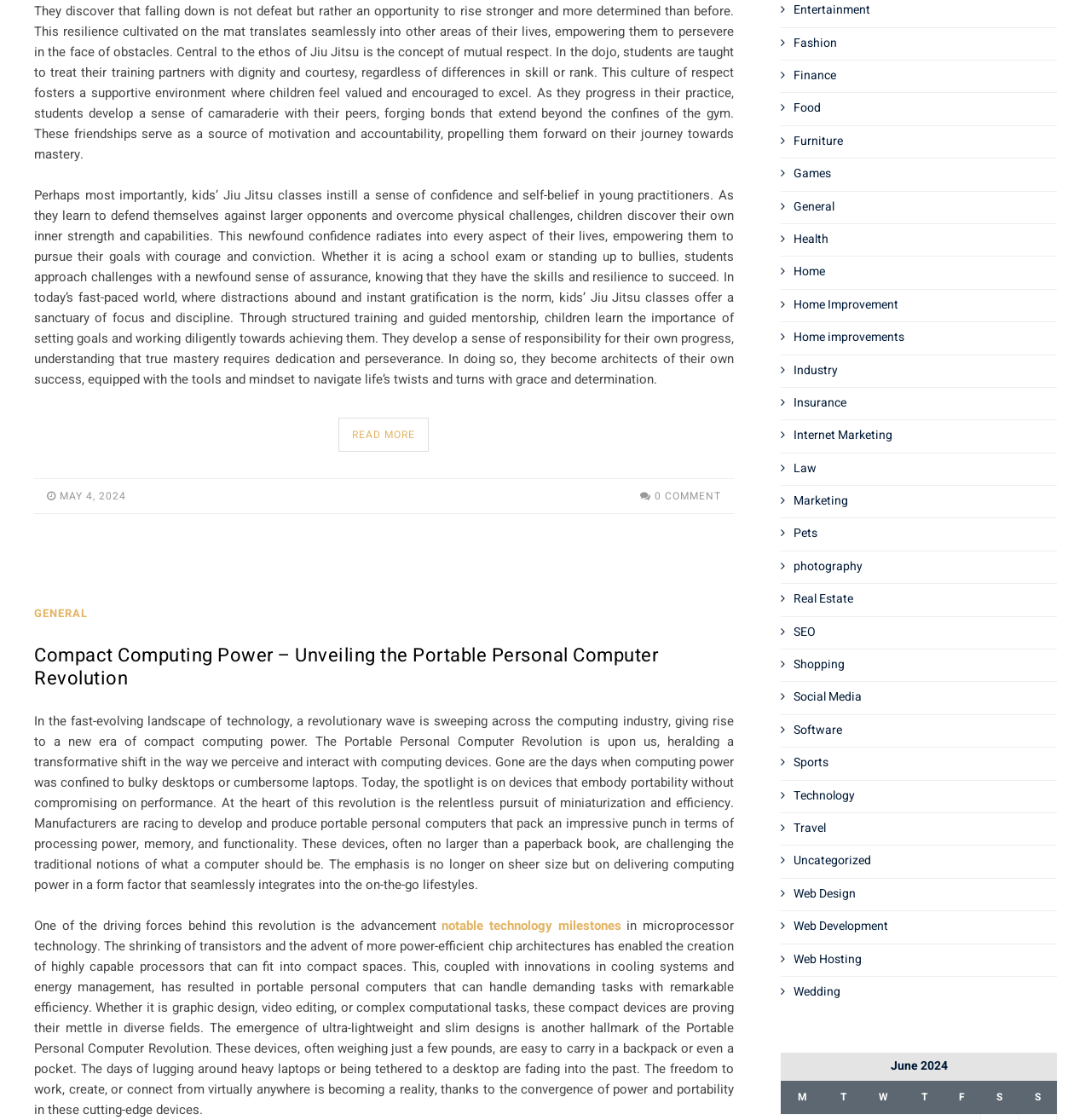Please predict the bounding box coordinates of the element's region where a click is necessary to complete the following instruction: "Click on Compact Computing Power – Unveiling the Portable Personal Computer Revolution". The coordinates should be represented by four float numbers between 0 and 1, i.e., [left, top, right, bottom].

[0.031, 0.573, 0.603, 0.618]